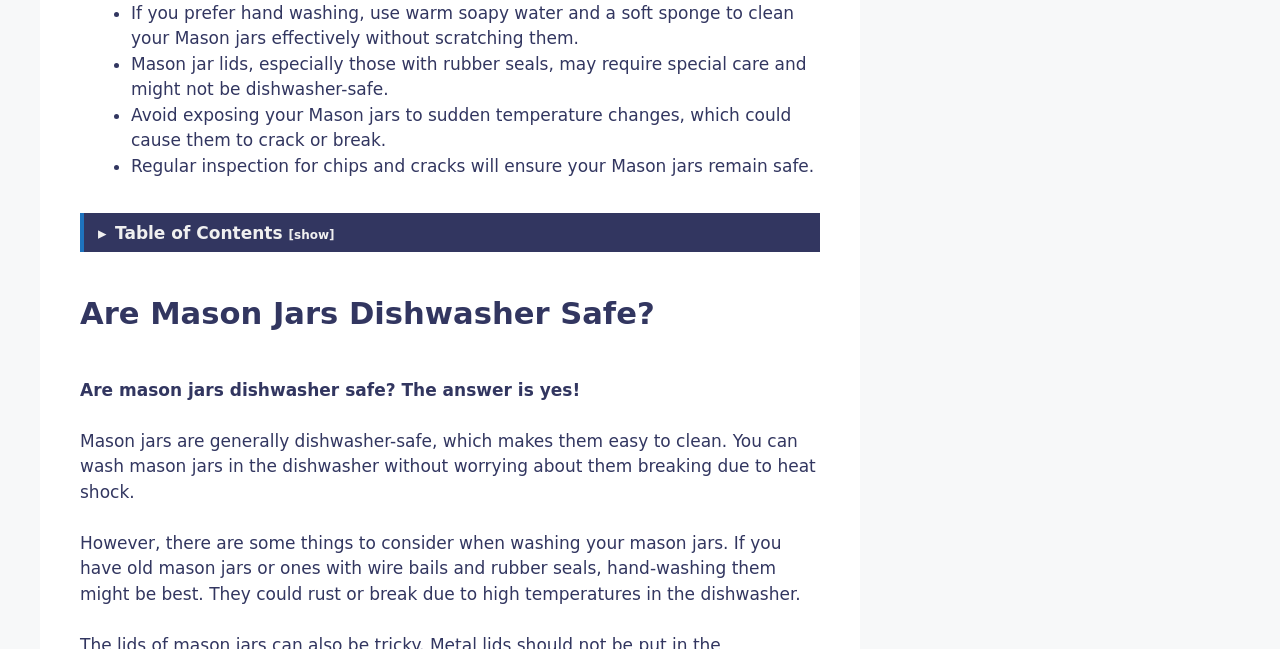Highlight the bounding box coordinates of the region I should click on to meet the following instruction: "Click on 'Final Thoughts'".

[0.11, 0.878, 0.207, 0.908]